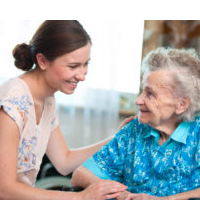Describe all the visual components present in the image.

The image depicts a warm and compassionate interaction between a caregiver and an elderly woman. The caregiver, with a gentle smile, engages with the elderly woman, who is dressed in a vibrant blue top. This moment captures the essence of personalized homecare, reflecting the dedication and attention that Bridge2Homecare provides to its clients. The caring touch and friendly demeanor of the caregiver exemplify the agency's commitment to enhancing the quality of life, dignity, and independence of all their clients. This interaction embodies the core values of compassion and professionalism that Bridge2Homecare strives to deliver in every homecare service.